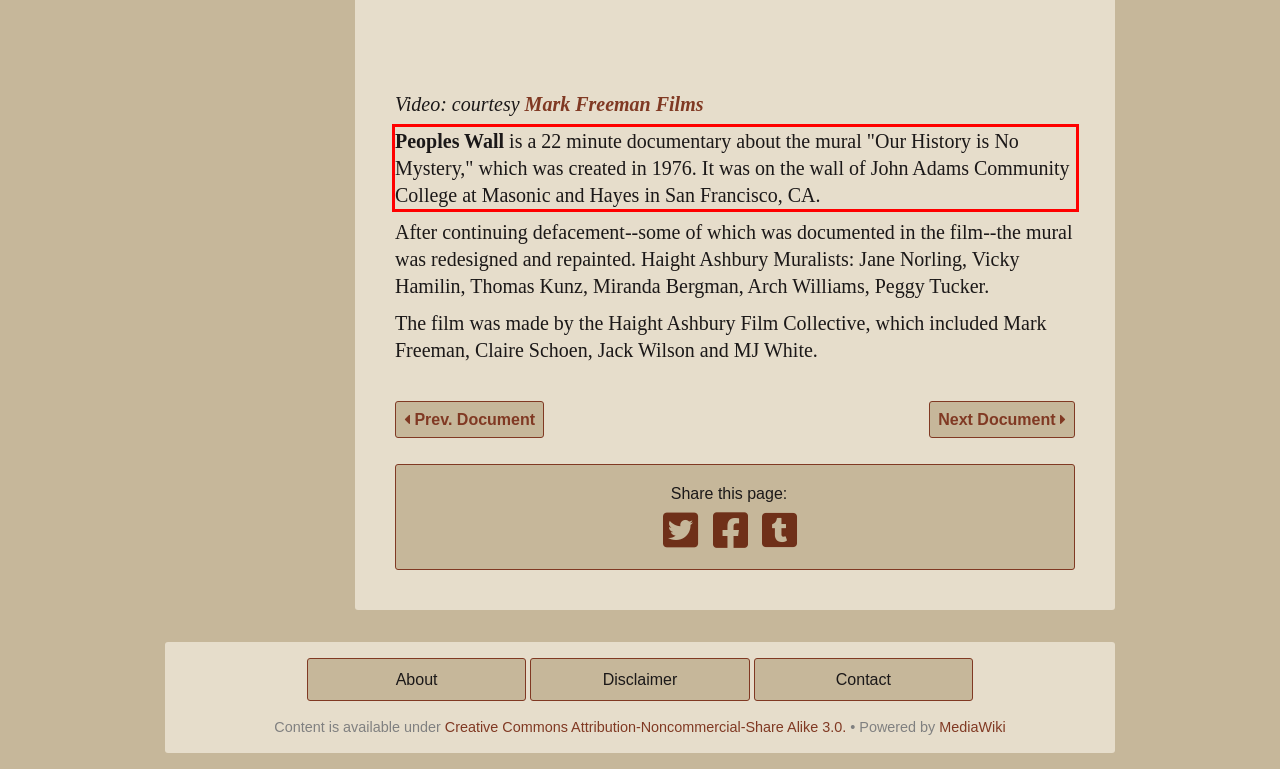Perform OCR on the text inside the red-bordered box in the provided screenshot and output the content.

Peoples Wall is a 22 minute documentary about the mural "Our History is No Mystery," which was created in 1976. It was on the wall of John Adams Community College at Masonic and Hayes in San Francisco, CA.